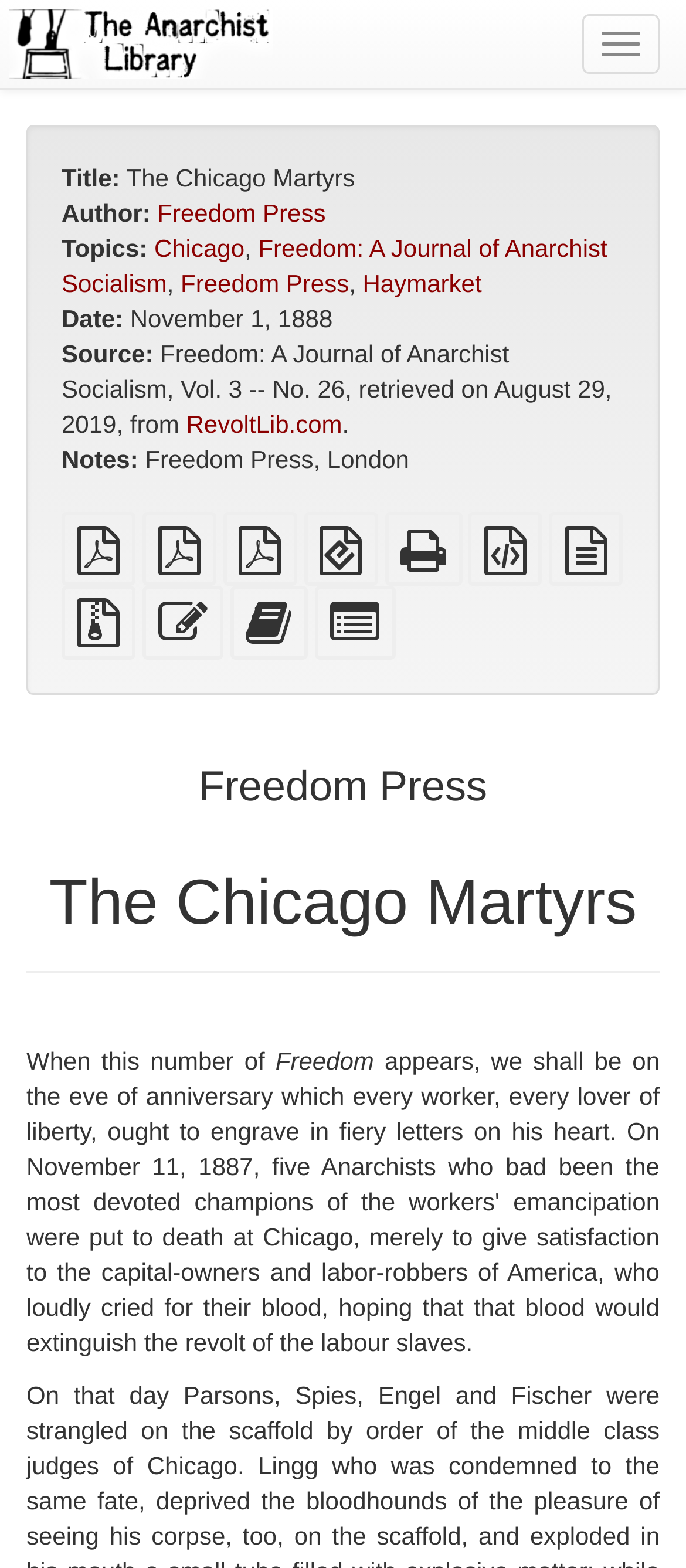Determine the bounding box for the HTML element described here: "Freedom Press". The coordinates should be given as [left, top, right, bottom] with each number being a float between 0 and 1.

[0.263, 0.172, 0.509, 0.19]